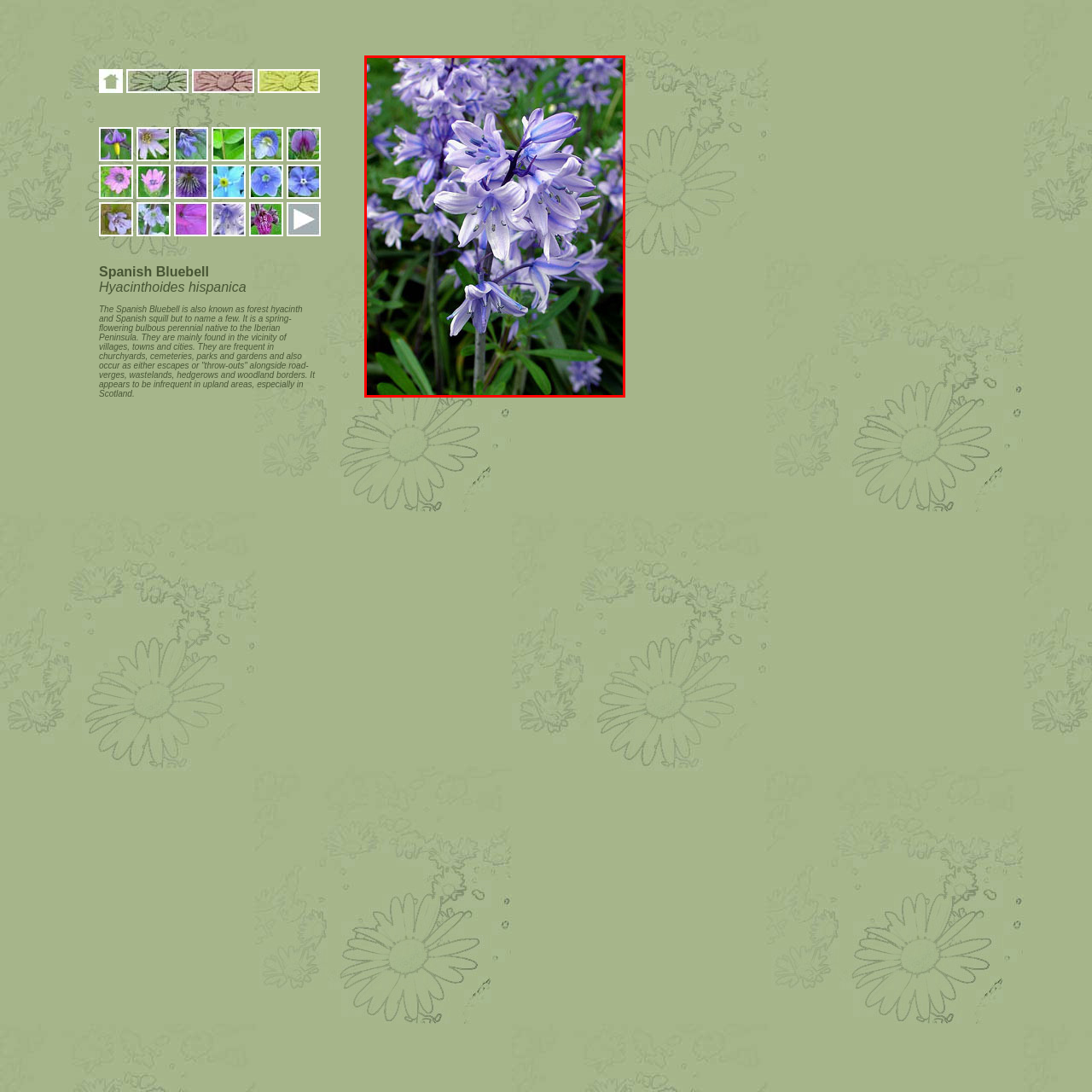Examine the image within the red border and provide a concise answer: What is the color of the foliage surrounding the flowers?

lush green